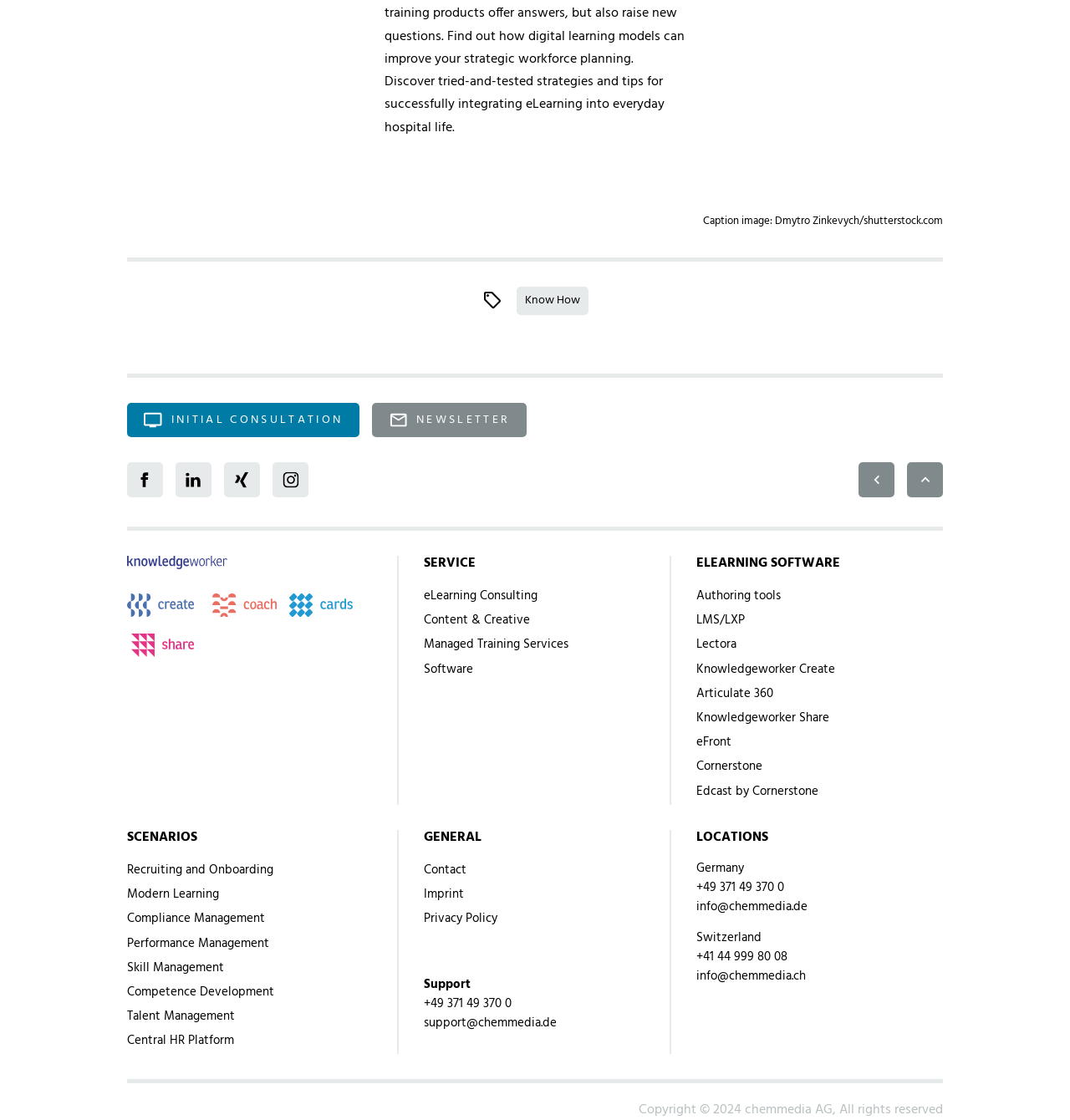Show the bounding box coordinates of the element that should be clicked to complete the task: "Learn about eLearning Consulting".

[0.396, 0.524, 0.503, 0.541]